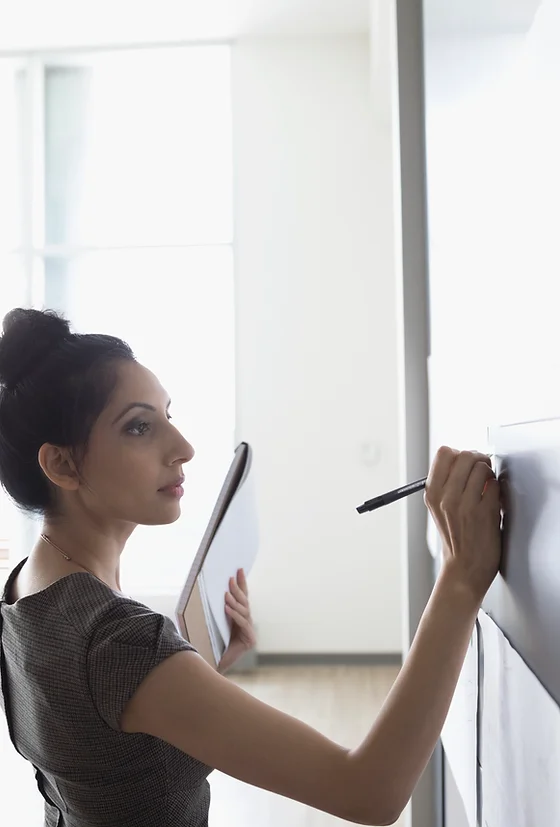What is the businesswoman likely preparing for?
Refer to the image and provide a one-word or short phrase answer.

presentation or brainstorming session